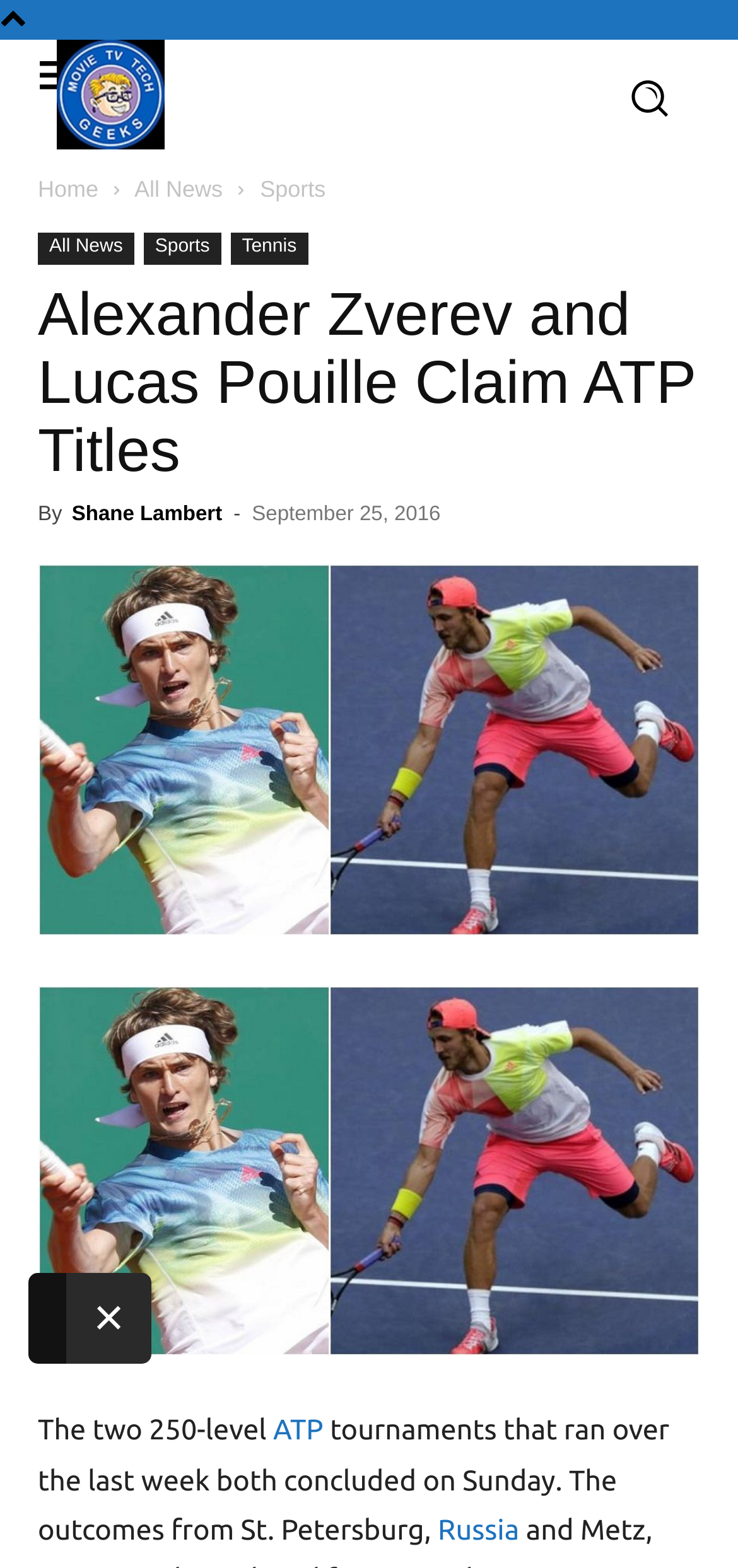Could you identify the text that serves as the heading for this webpage?

Alexander Zverev and Lucas Pouille Claim ATP Titles